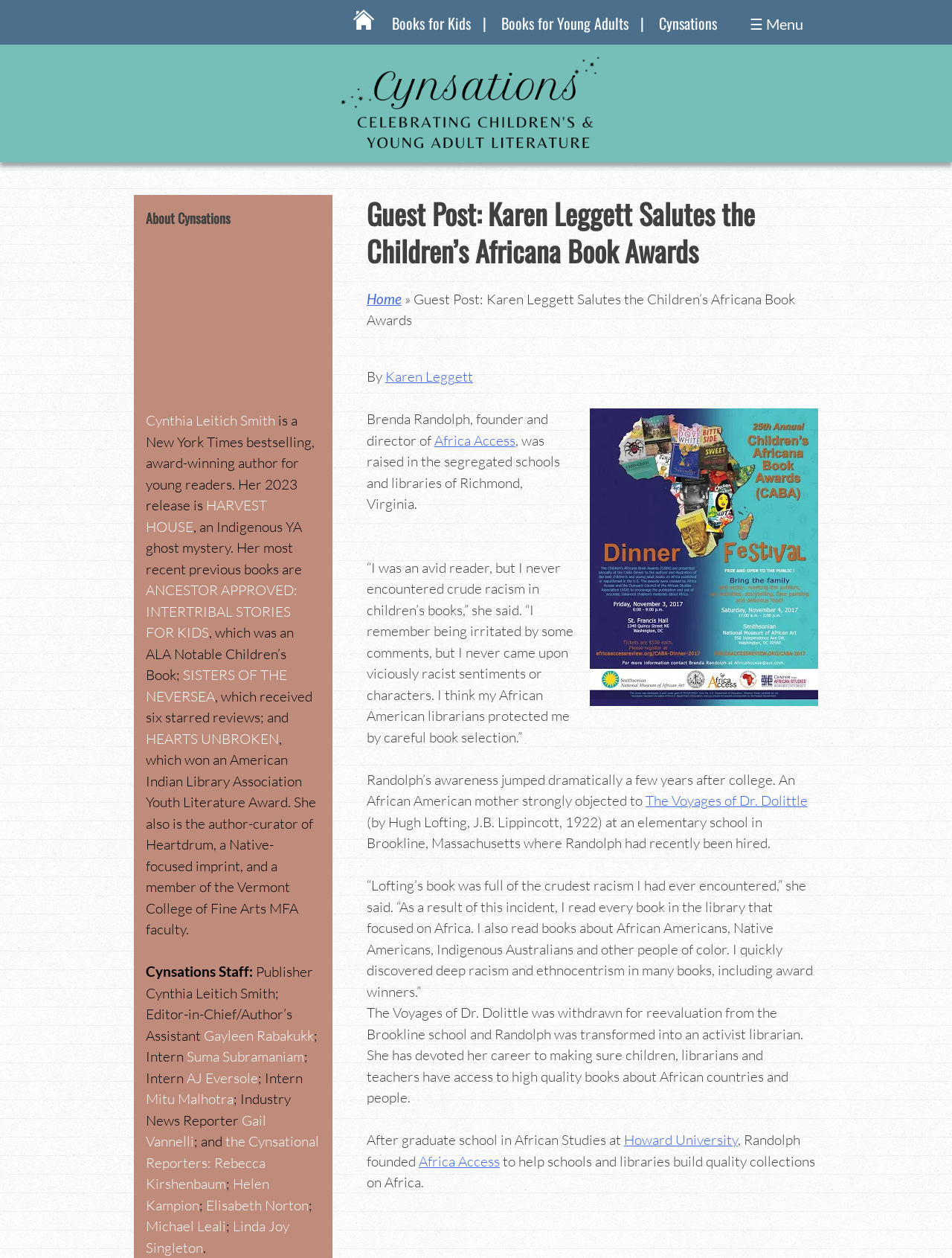Identify the coordinates of the bounding box for the element that must be clicked to accomplish the instruction: "Check out the link to Howard University".

[0.655, 0.899, 0.775, 0.913]